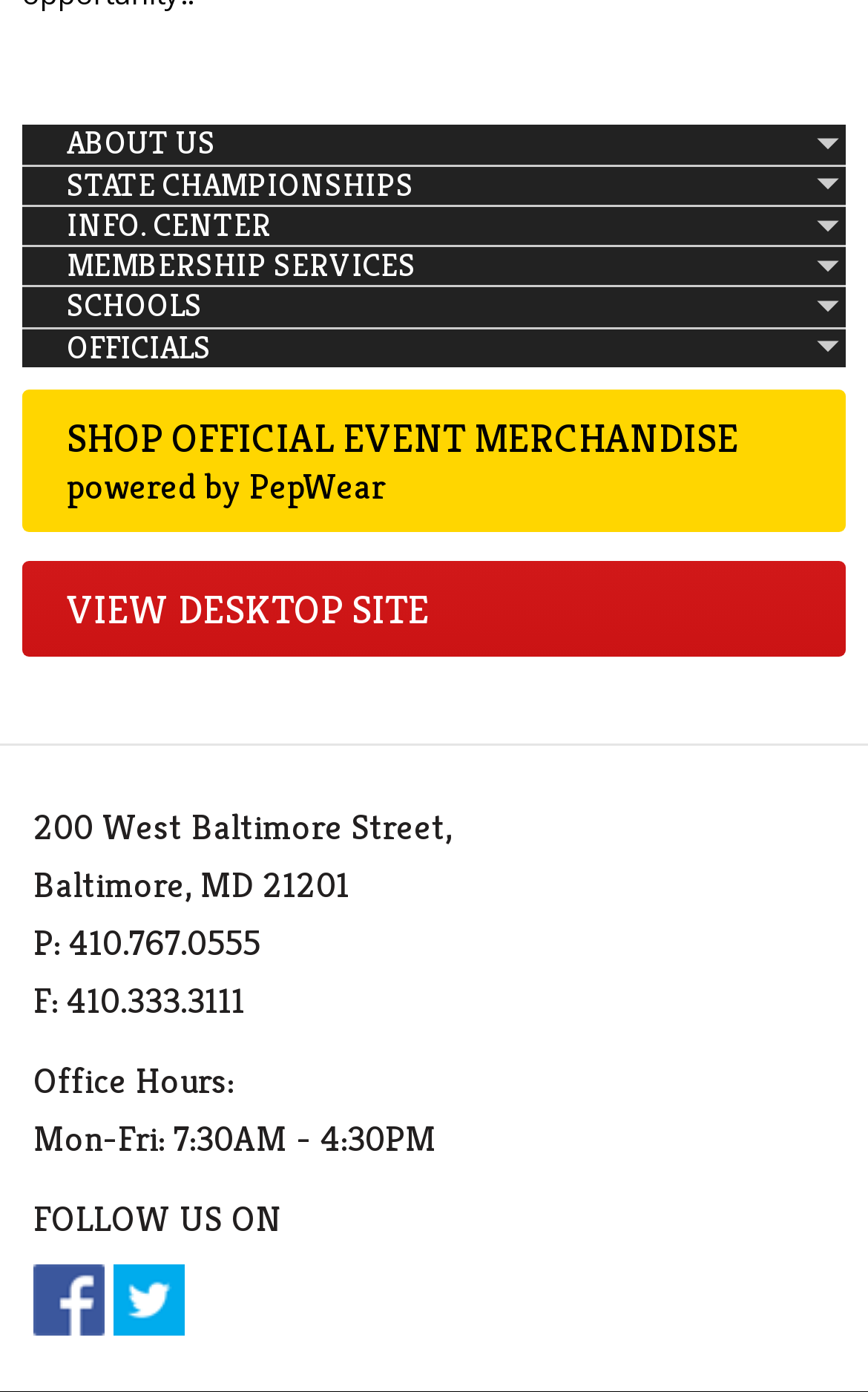What is the main menu item that comes after 'ABOUT US'?
Please answer the question with a single word or phrase, referencing the image.

STATE CHAMPIONSHIPS